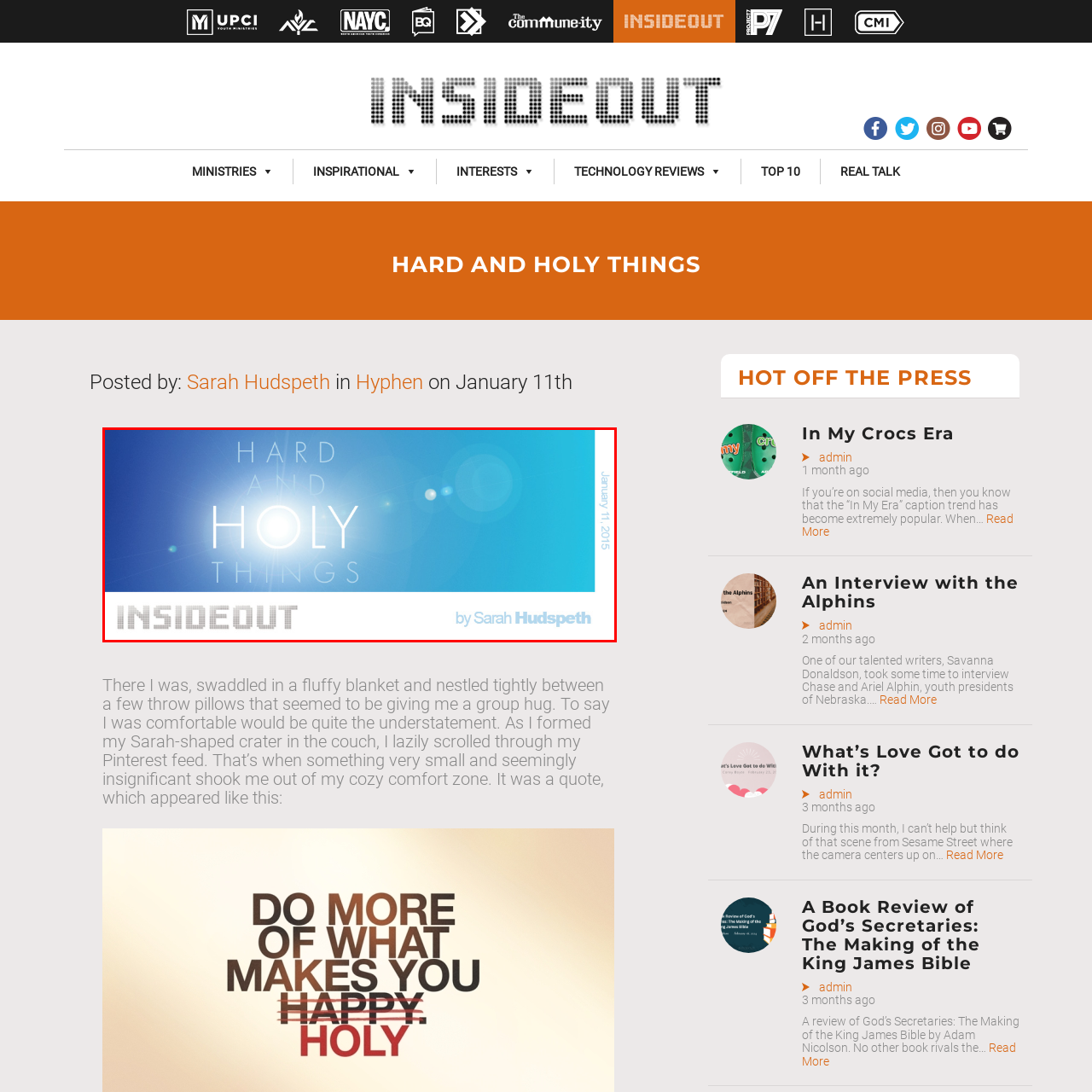Provide an in-depth description of the image within the red bounding box.

The image features the title of a blog post "HARD AND HOLY THINGS," elegantly set against a gradient background transitioning from deep blue to a lighter aqua. The title stands out prominently in a large, white font that evokes a sense of inspiration and depth. This captivating visual is accompanied by the blog's name, "INSIDEOUT," displayed in a modern, pixelated style at the bottom left, suggesting a contemporary approach to its themes. To the right, underneath the title, the author’s name, "by Sarah Hudspeth," indicates personal insight and authorship, adding a touch of intimacy to the piece. The date, "January 11, 2016," hints at the post's relevance in a timeline of thoughtful reflections shared with the readers. The overall design conveys a blend of hope and contemplation, aligning with the blog's uplifting mission.